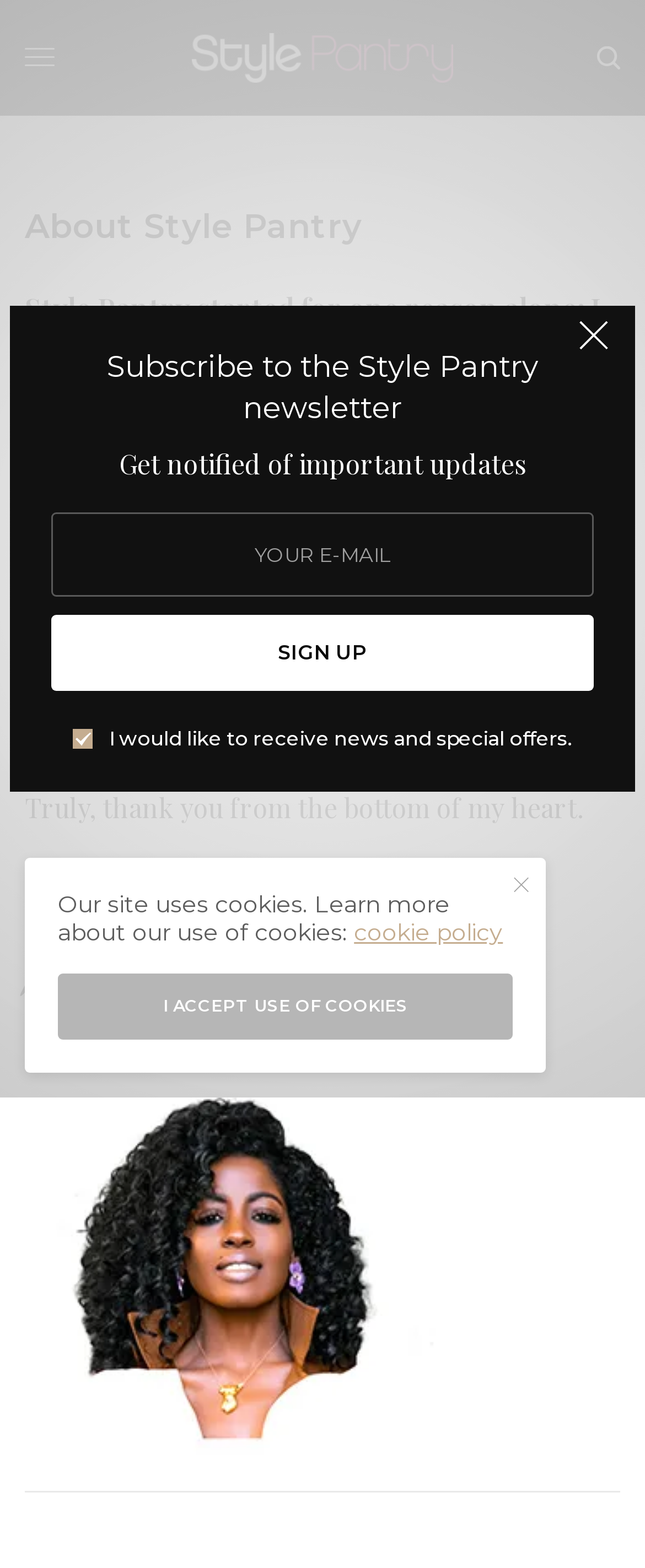Please provide a comprehensive response to the question below by analyzing the image: 
Who is the founder of Style Pantry?

The webpage mentions Folake Kuye Huntoon as the founder of Style Pantry, which is evident from the heading 'Folake Kuye Huntoon' and the personal message from the founder.